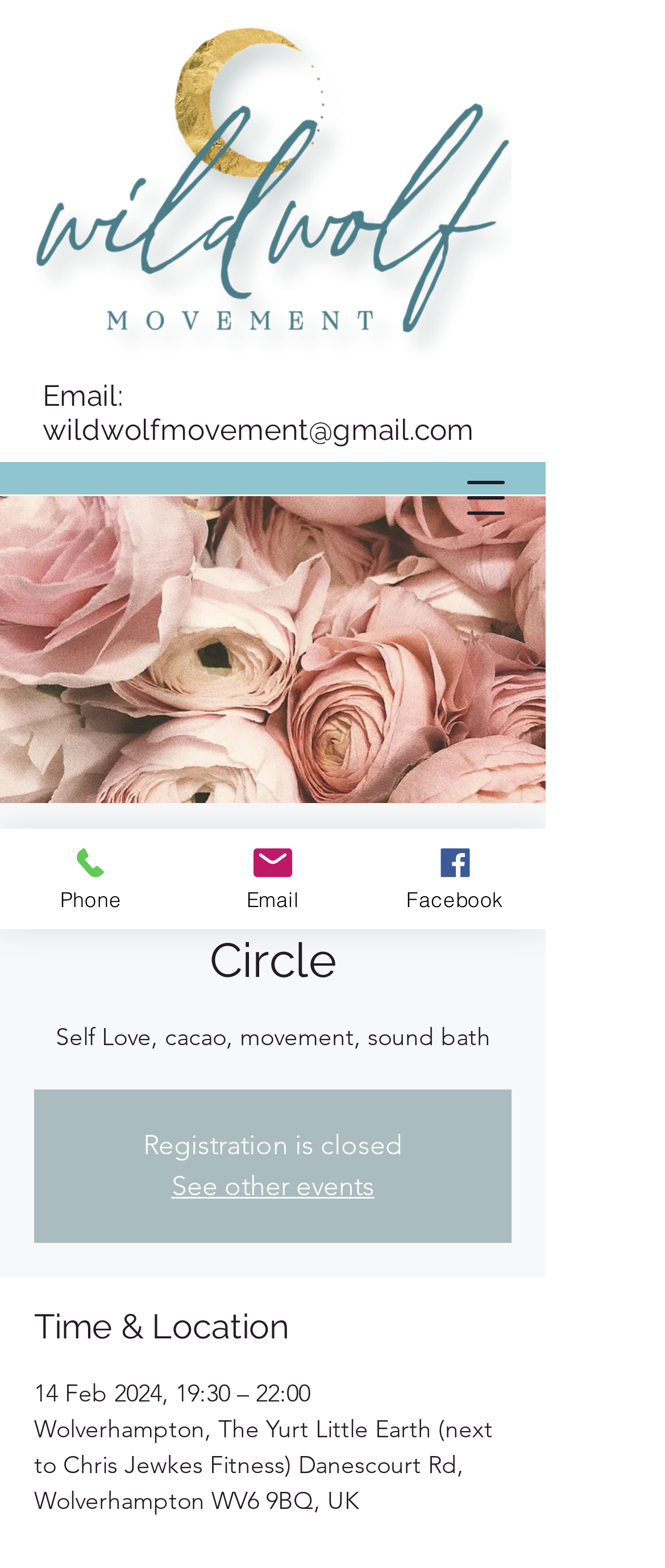Generate a thorough description of the webpage.

This webpage appears to be an event page for "Galentine's Women's Circle" organized by Wild Wolf Movement. At the top, there is a social bar with links to Facebook and Instagram, accompanied by their respective icons. 

To the right of the social bar, there is a button to open a navigation menu. Below the social bar, the webpage displays the email address "wildwolfmovement@gmail.com" as a heading, with a link to the email address. 

On the left side of the page, there is a logo image, and below it, there is a larger image with the event title "Galentine's Women's Circle" and the date "Wed, 14 Feb" in a smaller font. 

The event details are listed below, including a description "Self Love, cacao, movement, sound bath", and a note that "Registration is closed". There is also a link to "See other events" below the description. 

Further down, the webpage provides the "Time & Location" details, including the date, time, and address of the event. 

On the left side of the page, there are three links: "Phone", "Email", and "Facebook", each accompanied by a small icon.